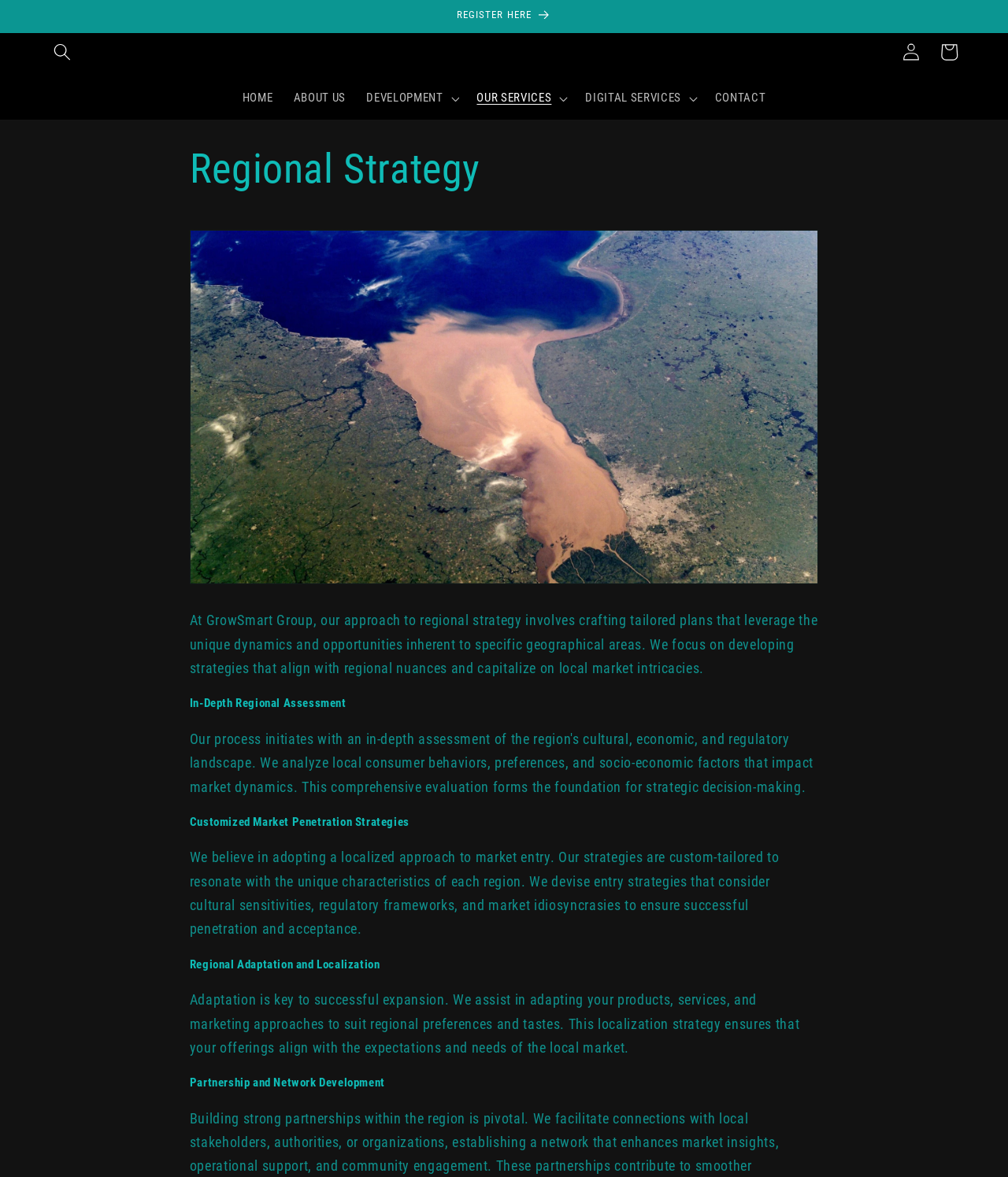Extract the bounding box coordinates for the HTML element that matches this description: "expand child menu". The coordinates should be four float numbers between 0 and 1, i.e., [left, top, right, bottom].

None